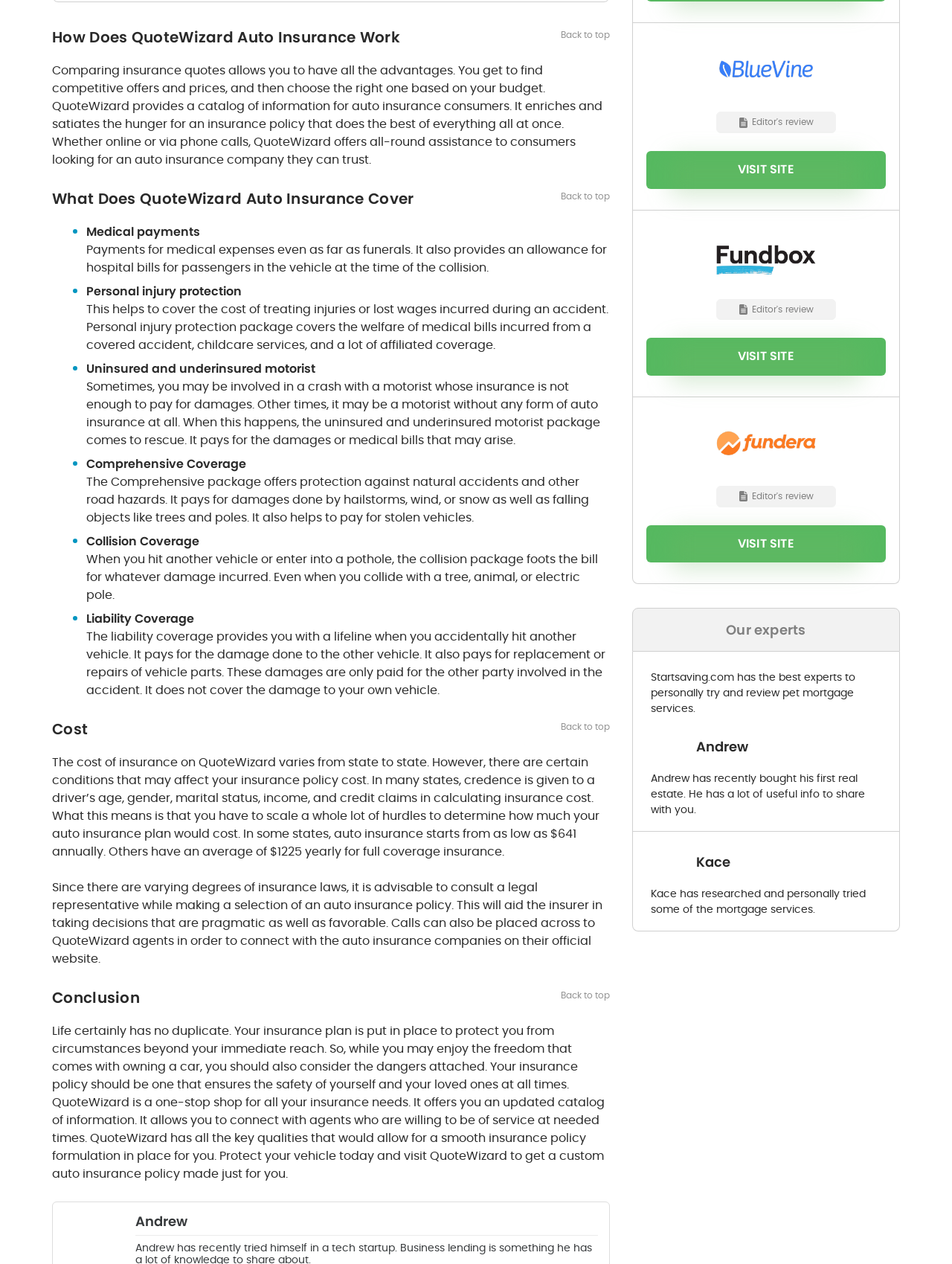Extract the bounding box coordinates for the HTML element that matches this description: "Back to top ↑". The coordinates should be four float numbers between 0 and 1, i.e., [left, top, right, bottom].

[0.589, 0.022, 0.64, 0.033]